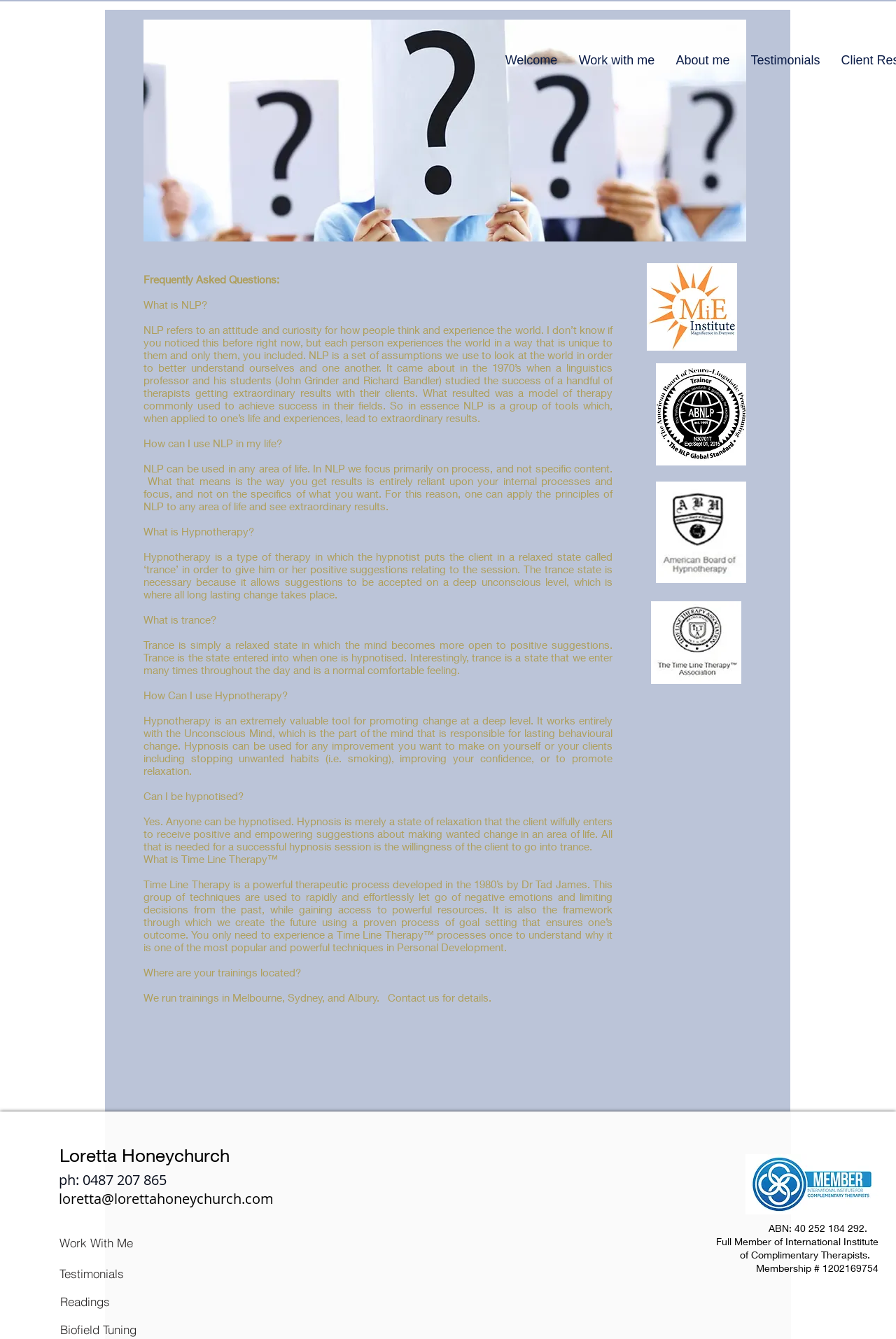Create a detailed summary of all the visual and textual information on the webpage.

This webpage is a FAQ page for Loretta Honeychurch, a therapist and coach. At the top of the page, there is a background image of a person with a question mark, and a heading that reads "Frequently Asked Questions". Below the heading, there are several sections of text that answer various questions about NLP, hypnotherapy, and Time Line Therapy.

The first section explains what NLP is, describing it as an attitude and curiosity for how people think and experience the world. The text goes on to explain that NLP is a set of assumptions used to better understand ourselves and others, and that it can be applied to achieve extraordinary results in various areas of life.

The next section answers the question "How can I use NLP in my life?", explaining that NLP can be used in any area of life and that it focuses on process rather than specific content. The text also mentions that NLP can be applied to achieve extraordinary results.

The following sections answer questions about hypnotherapy, including what it is, how it works, and how it can be used to promote change at a deep level. There is also a section that explains what trance is, describing it as a relaxed state in which the mind becomes more open to positive suggestions.

Another section answers the question "What is Time Line Therapy?", describing it as a powerful therapeutic process developed by Dr. Tad James. The text explains that Time Line Therapy is used to rapidly and effortlessly let go of negative emotions and limiting decisions from the past, while gaining access to powerful resources.

The final section answers the question "Where are your trainings located?", stating that trainings are held in Melbourne, Sydney, and Albury.

At the top right of the page, there is a logo and a navigation menu with links to "Welcome", "Work with me", "About me", and "Testimonials". Below the navigation menu, there is a section with contact information, including a phone number, email address, and links to social media profiles.

At the bottom of the page, there are several links to other pages, including "Work With Me", "Testimonials", and "Readings". There is also a section with membership information, including an ABN number and membership details for the International Institute of Complimentary Therapists.